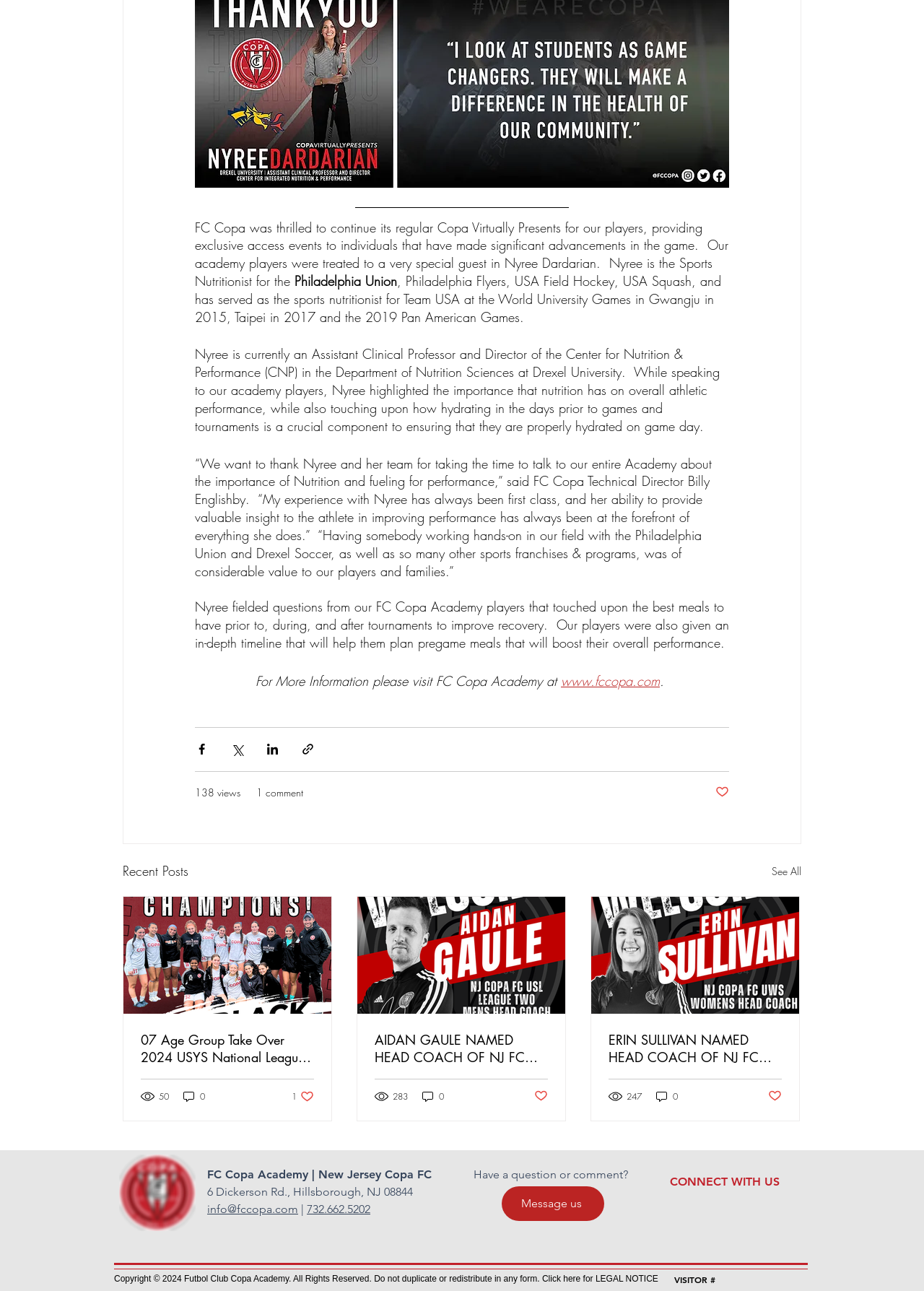Provide the bounding box coordinates for the UI element that is described as: "0".

[0.709, 0.844, 0.735, 0.855]